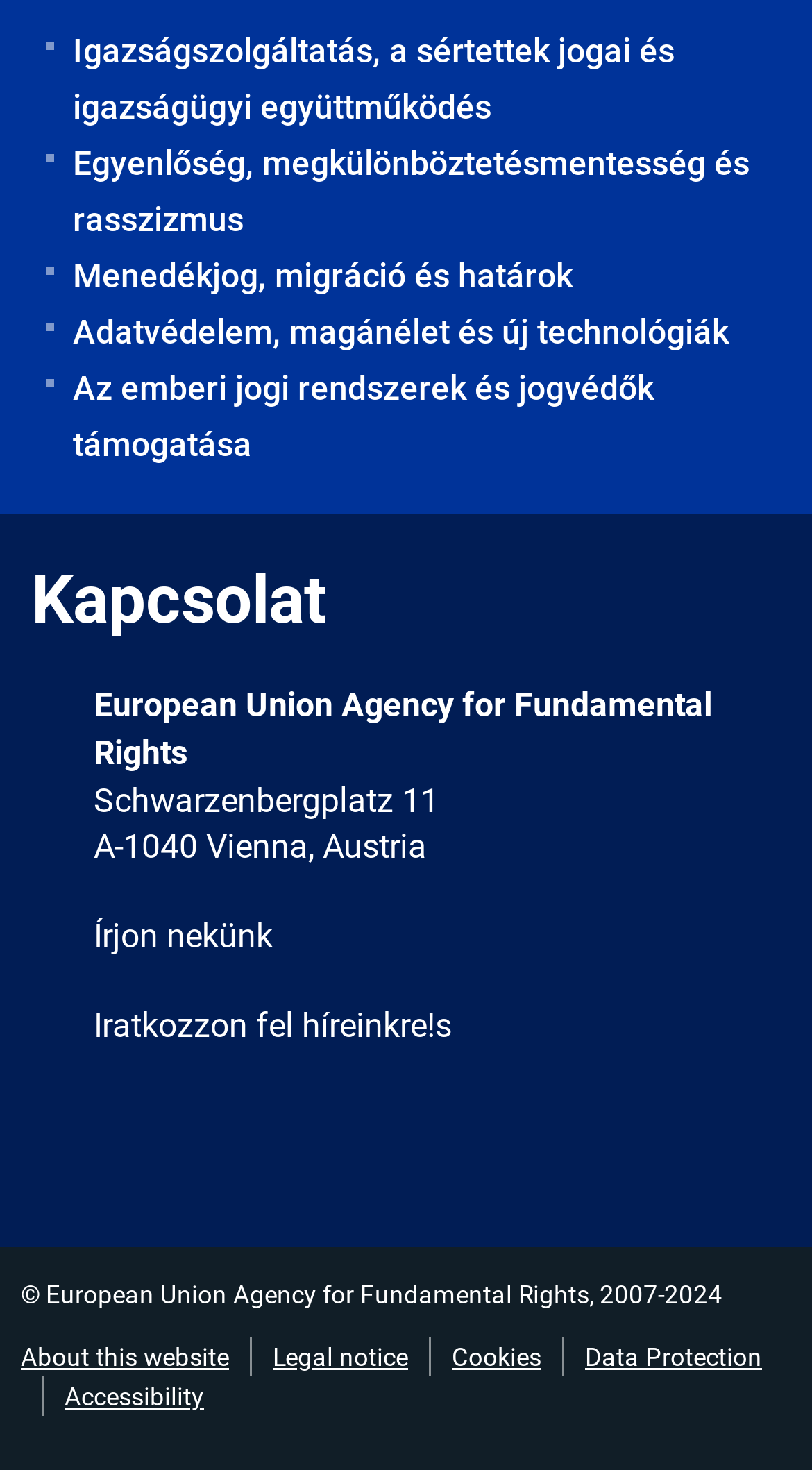What is the name of the organization?
Relying on the image, give a concise answer in one word or a brief phrase.

European Union Agency for Fundamental Rights